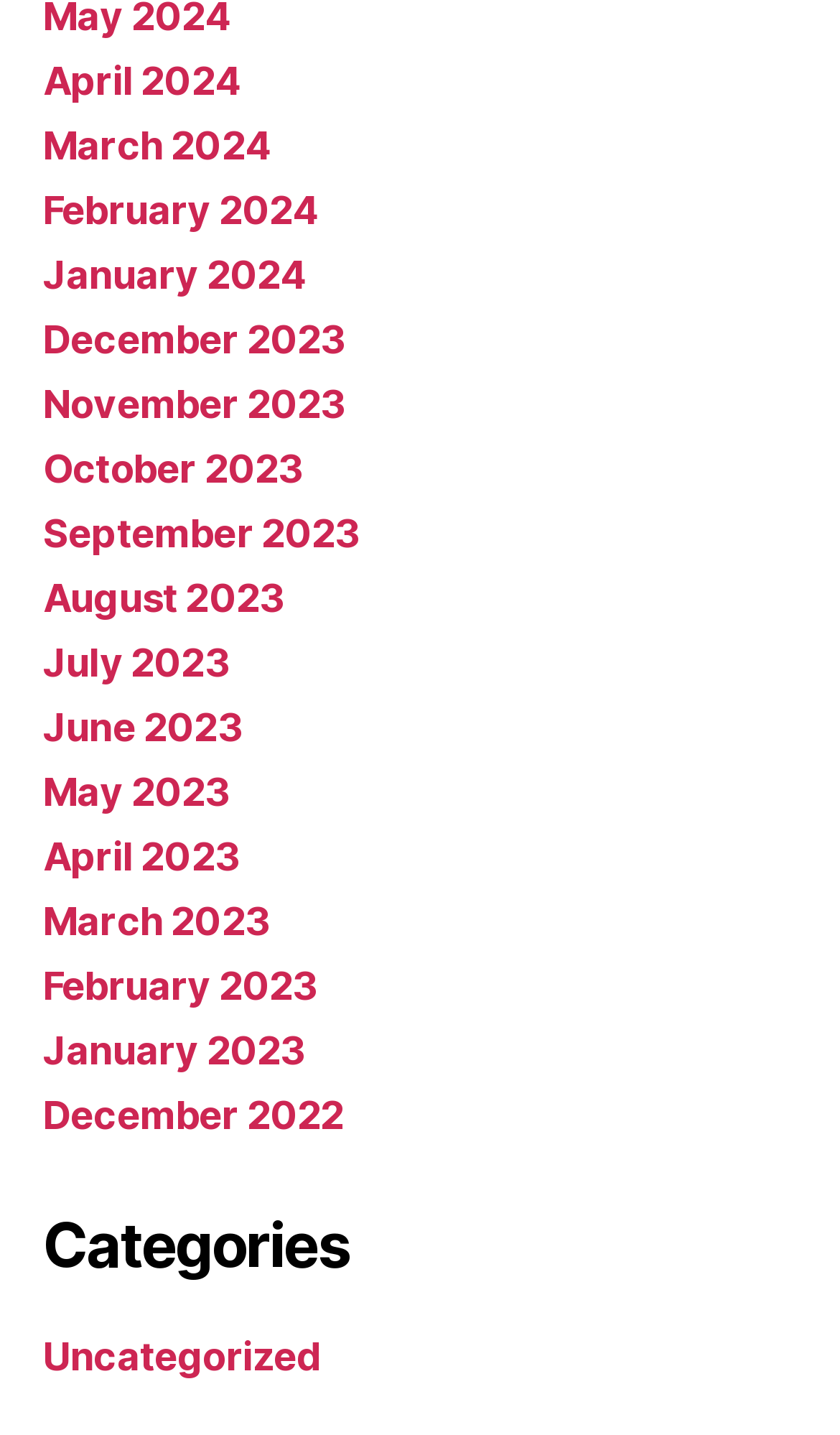Could you specify the bounding box coordinates for the clickable section to complete the following instruction: "browse categories"?

[0.051, 0.843, 0.949, 0.895]